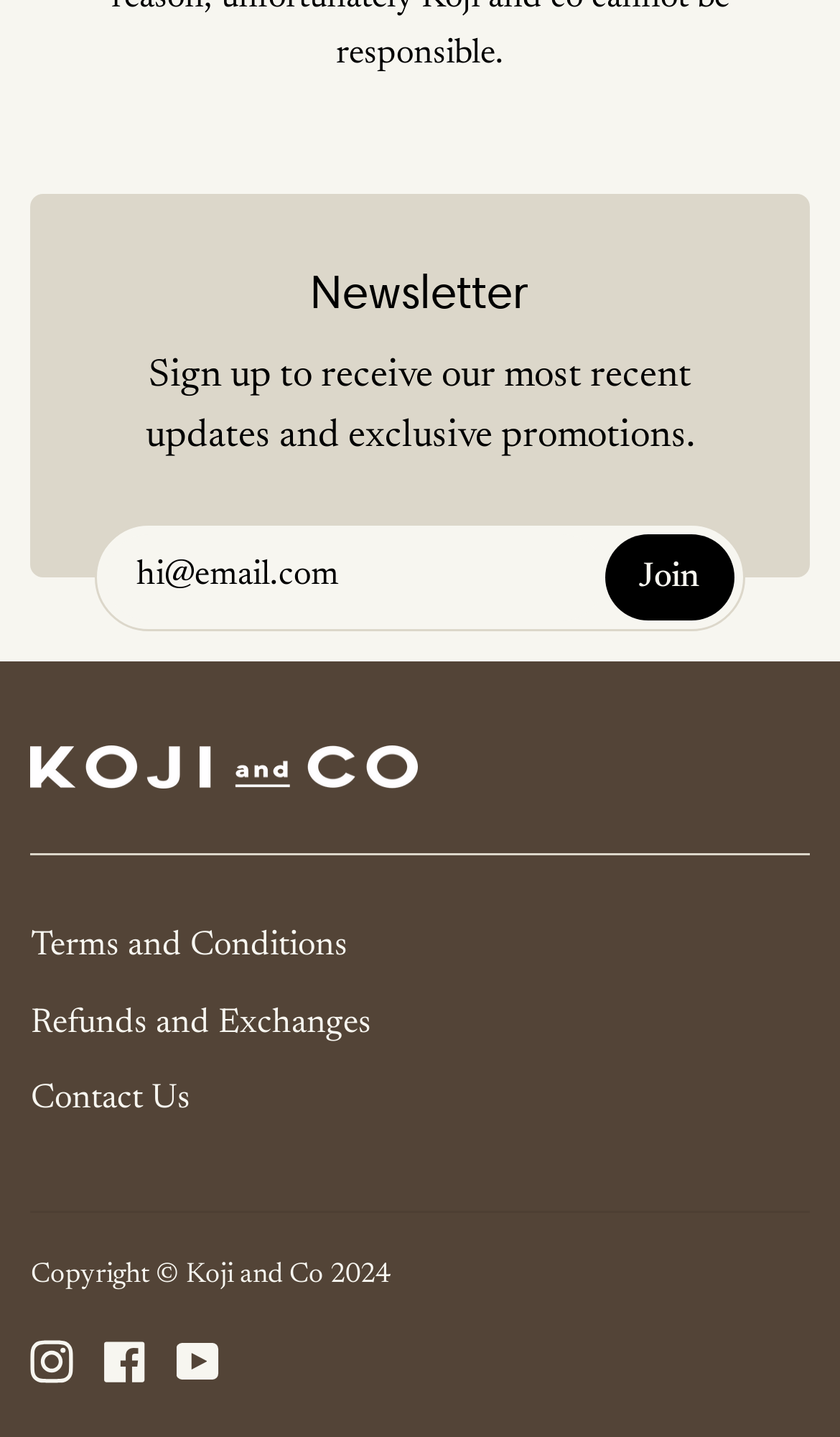Please indicate the bounding box coordinates for the clickable area to complete the following task: "Visit Koji and Co". The coordinates should be specified as four float numbers between 0 and 1, i.e., [left, top, right, bottom].

[0.037, 0.518, 0.498, 0.549]